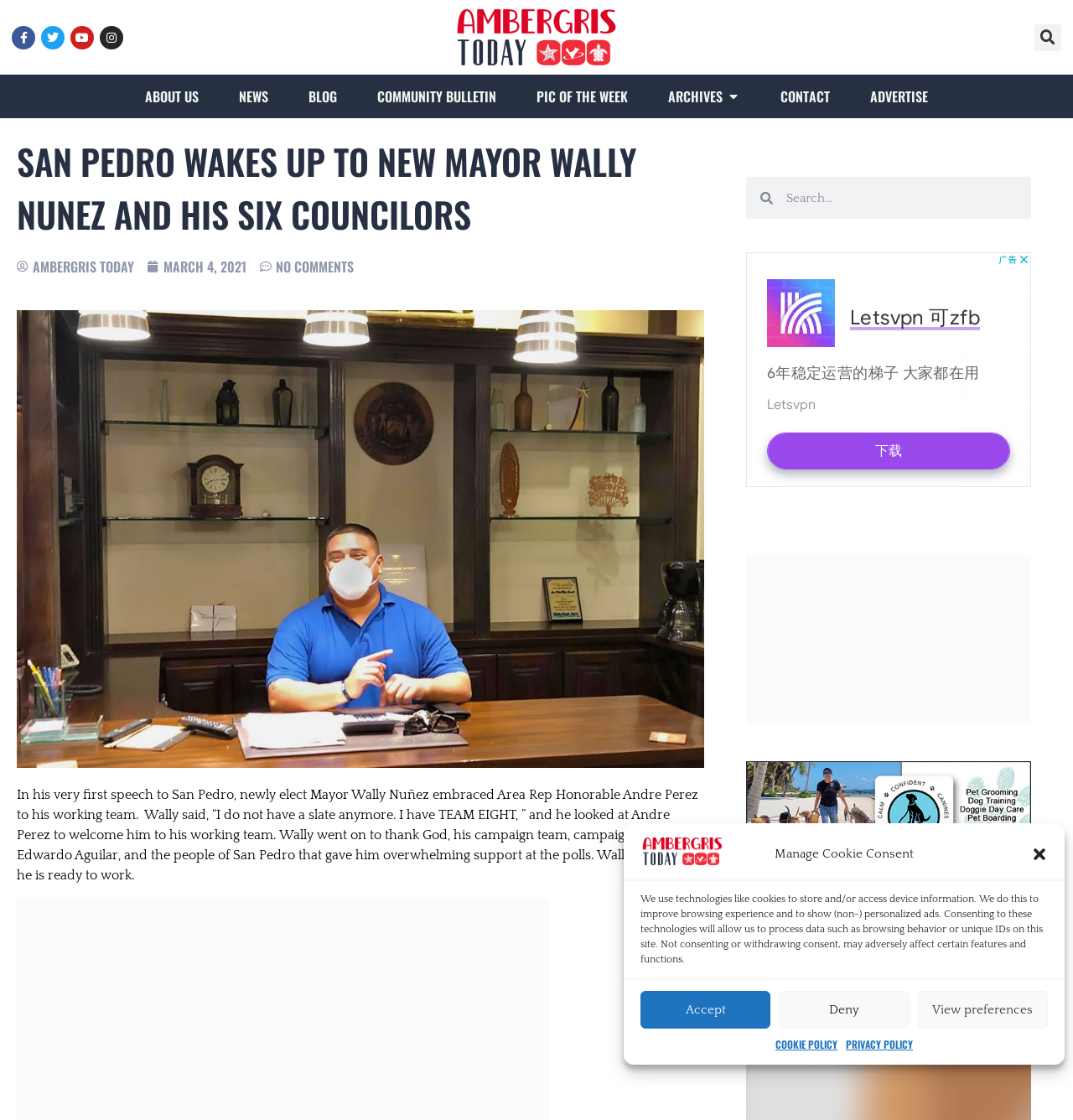Specify the bounding box coordinates of the area to click in order to execute this command: 'View archives'. The coordinates should consist of four float numbers ranging from 0 to 1, and should be formatted as [left, top, right, bottom].

[0.623, 0.077, 0.673, 0.095]